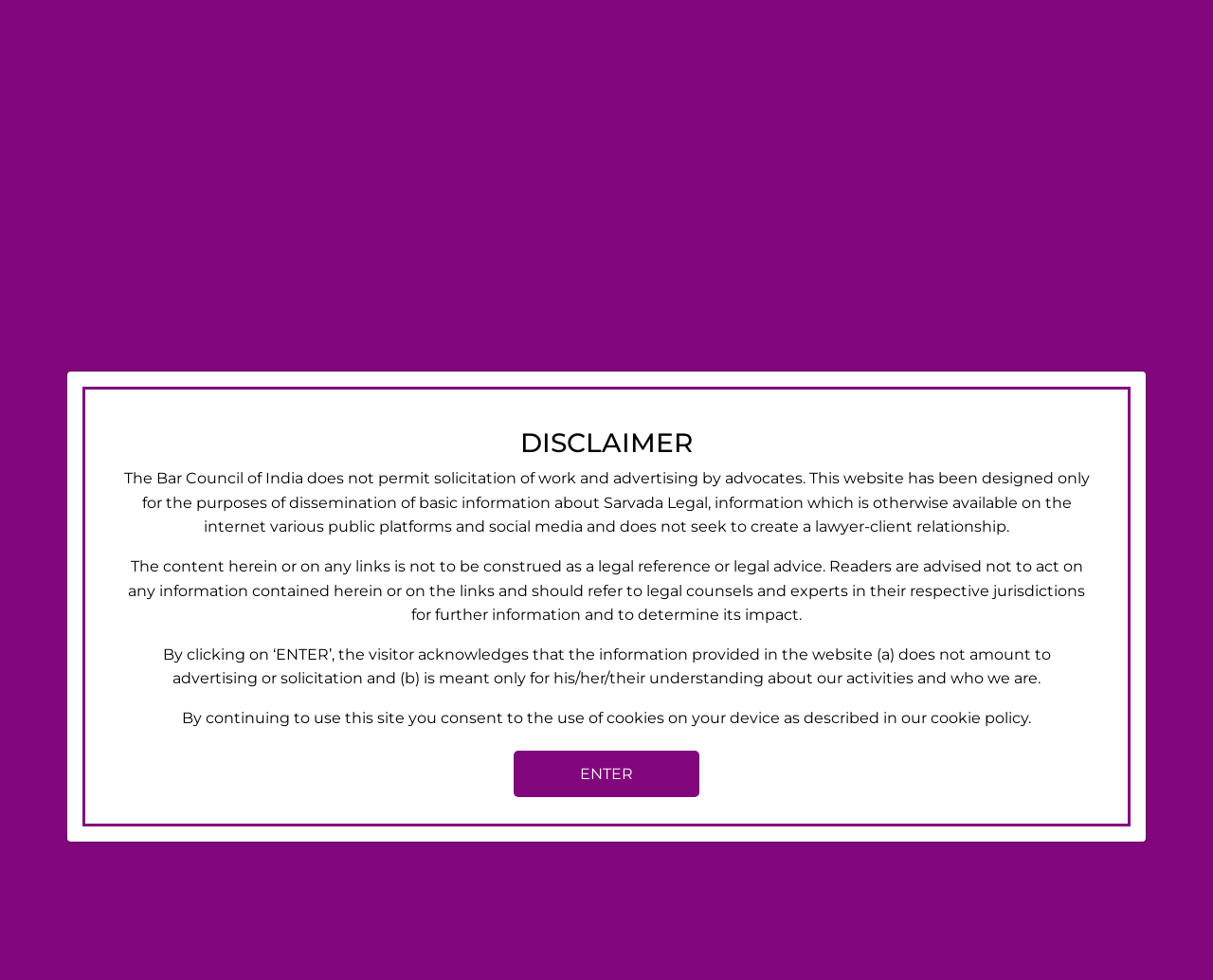What is the name of the university where Siddhant Garg obtained his B.A. LL.B. (H) degree?
Refer to the image and answer the question using a single word or phrase.

Maharshi Dayanand University